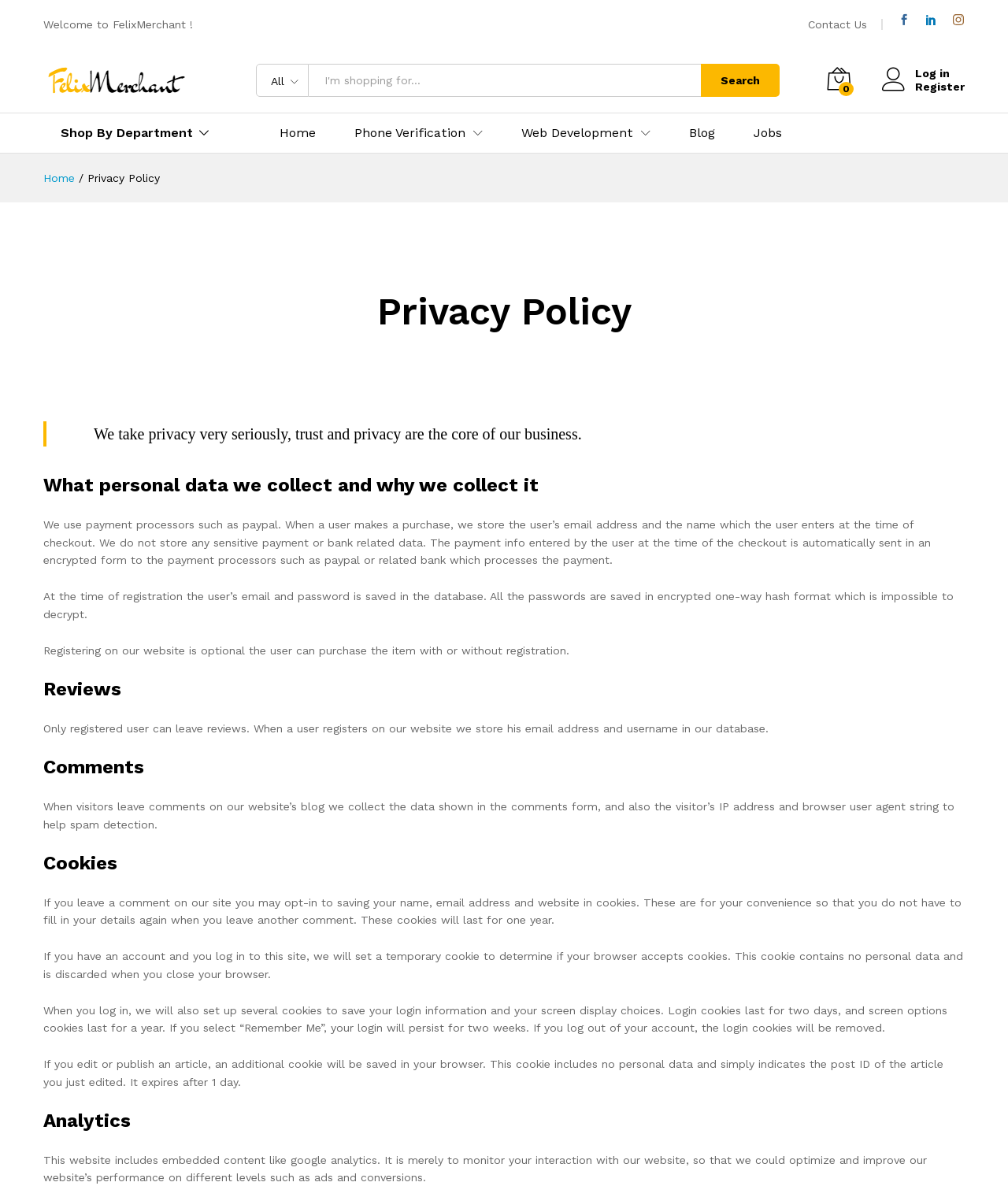Please mark the bounding box coordinates of the area that should be clicked to carry out the instruction: "Search for products".

[0.695, 0.053, 0.773, 0.081]